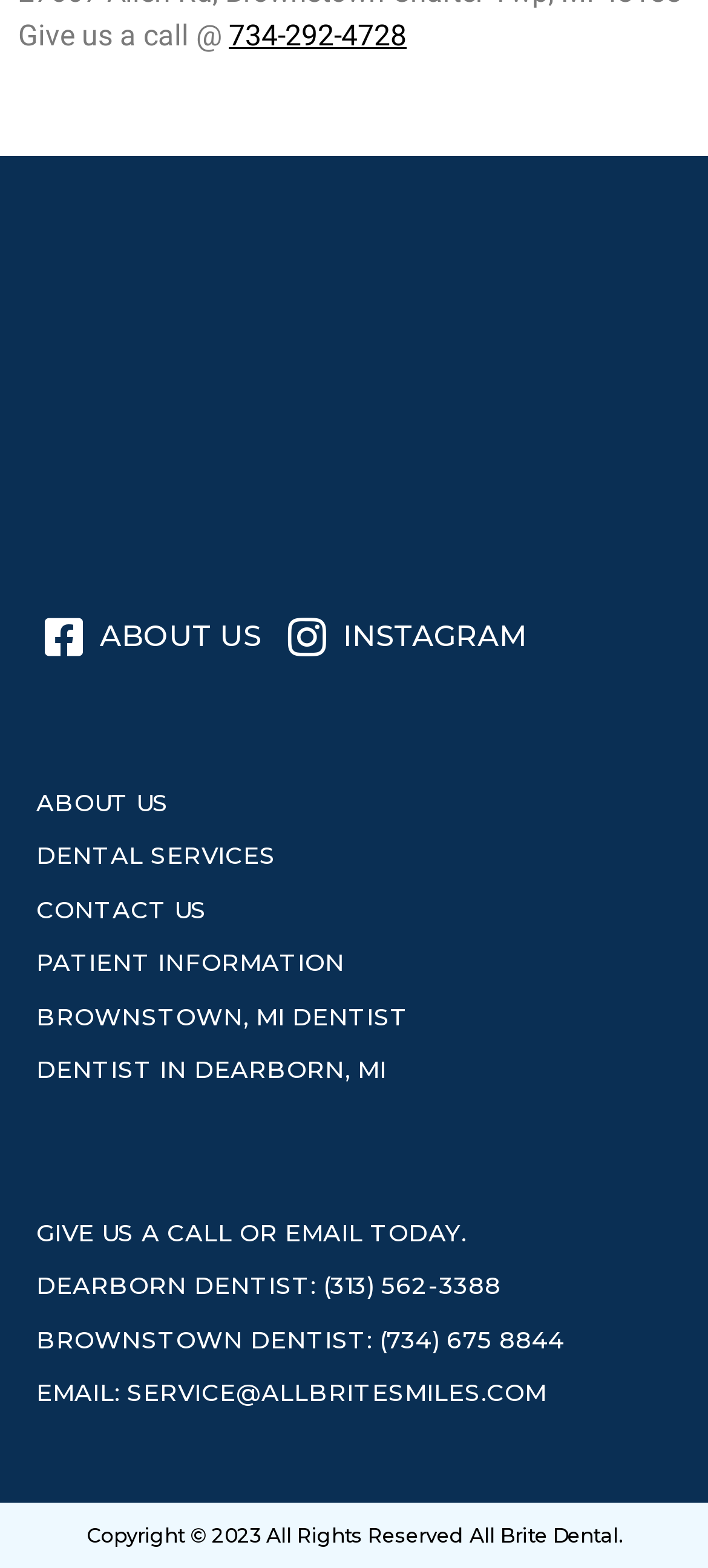Determine the bounding box coordinates of the target area to click to execute the following instruction: "Click the 'Dental' link."

[0.051, 0.169, 0.949, 0.299]